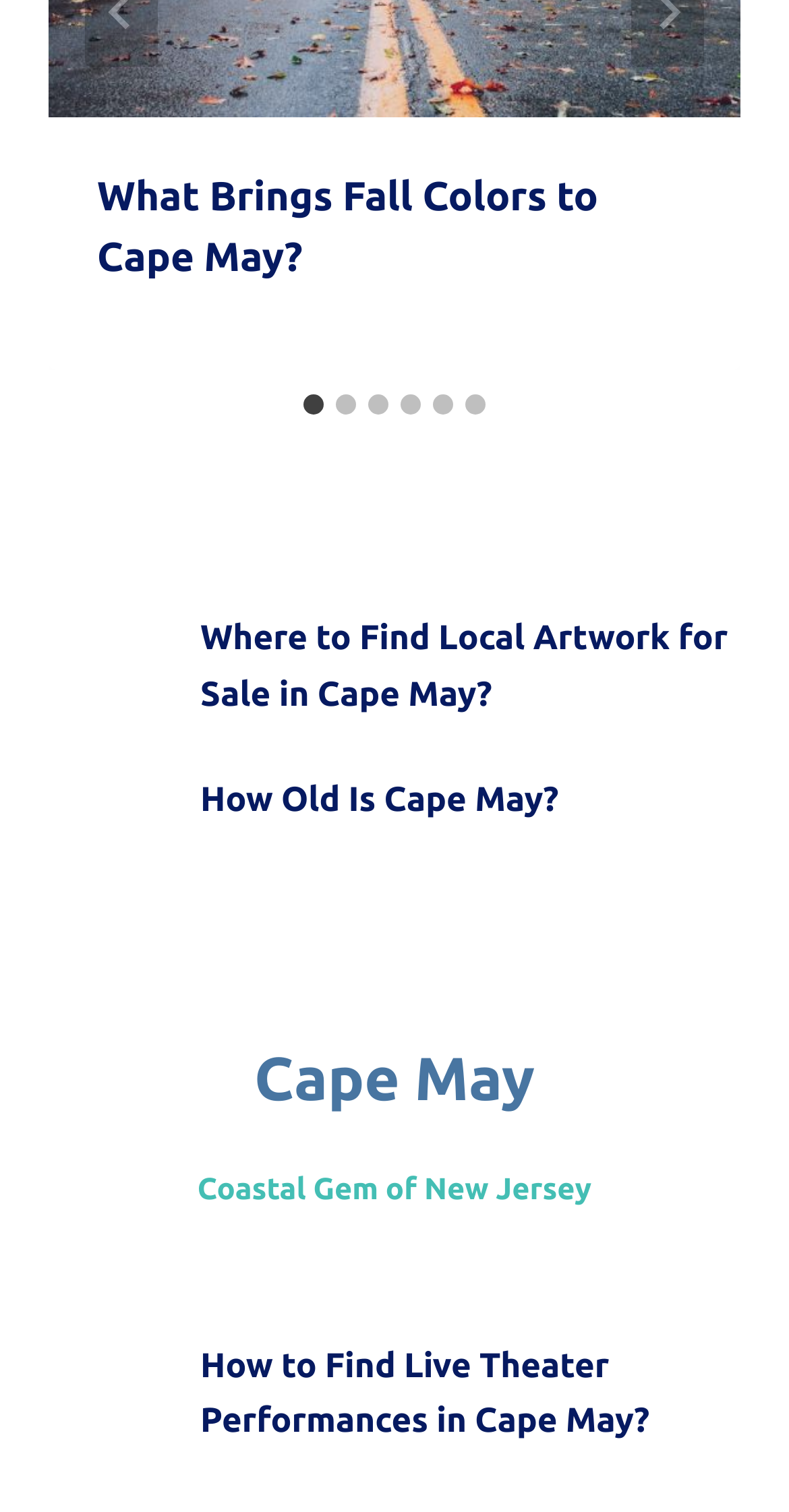Pinpoint the bounding box coordinates of the clickable area needed to execute the instruction: "View shopping spots photo". The coordinates should be specified as four float numbers between 0 and 1, i.e., [left, top, right, bottom].

[0.062, 0.404, 0.215, 0.485]